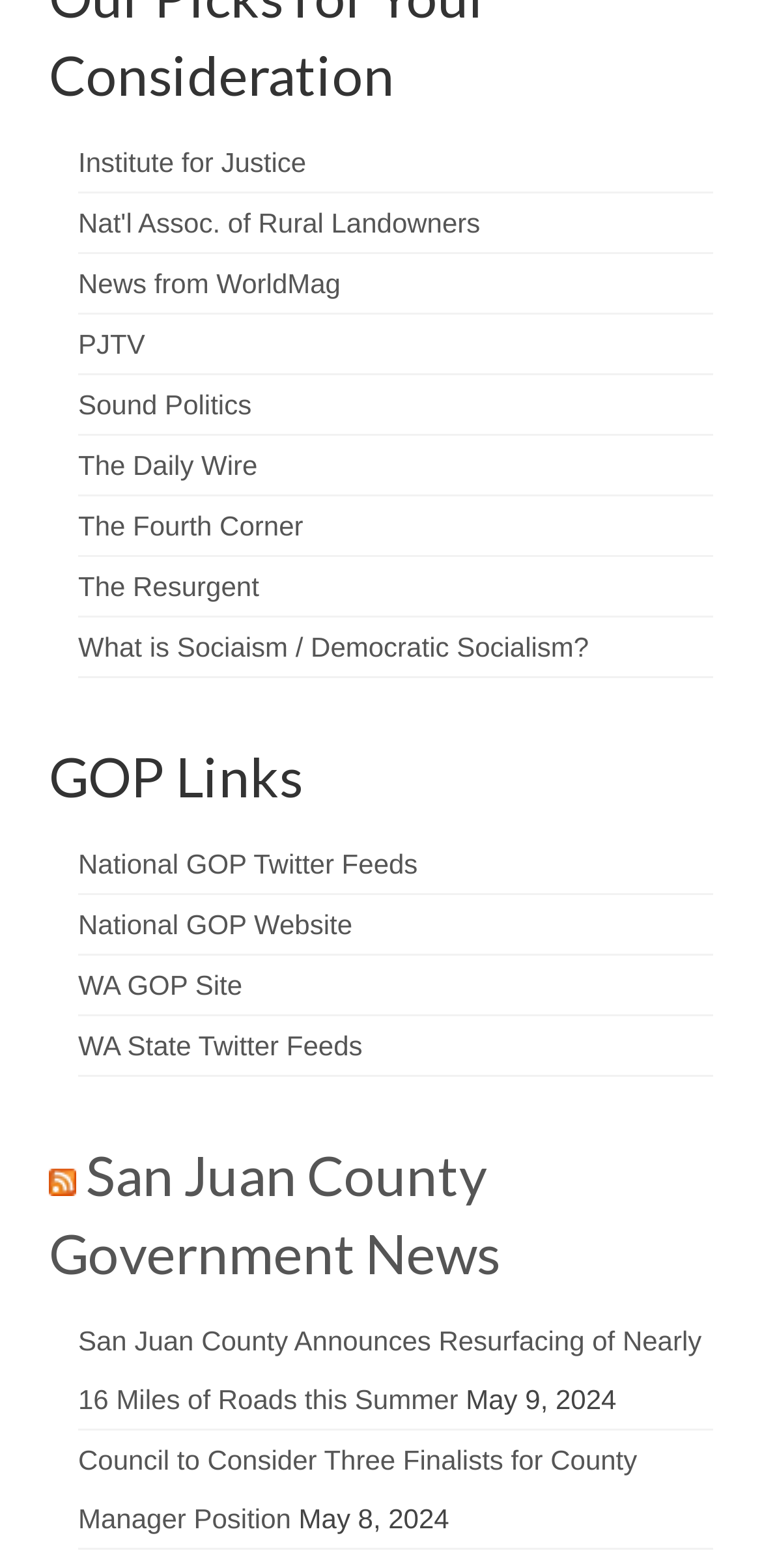Locate the bounding box coordinates of the area to click to fulfill this instruction: "check San Juan County Announces Resurfacing of Nearly 16 Miles of Roads this Summer". The bounding box should be presented as four float numbers between 0 and 1, in the order [left, top, right, bottom].

[0.103, 0.845, 0.921, 0.902]